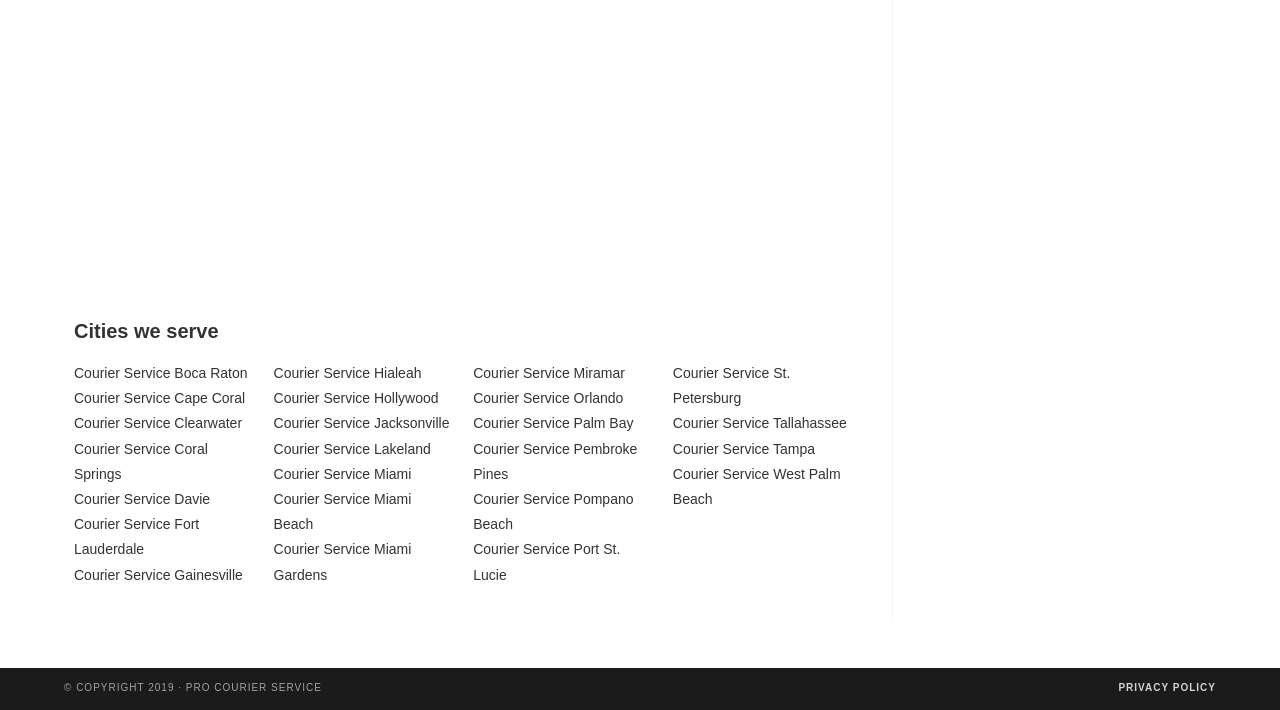Is there a link to a privacy policy on the webpage?
Please provide a full and detailed response to the question.

I looked at the bottom of the webpage and found a link labeled 'PRIVACY POLICY'.